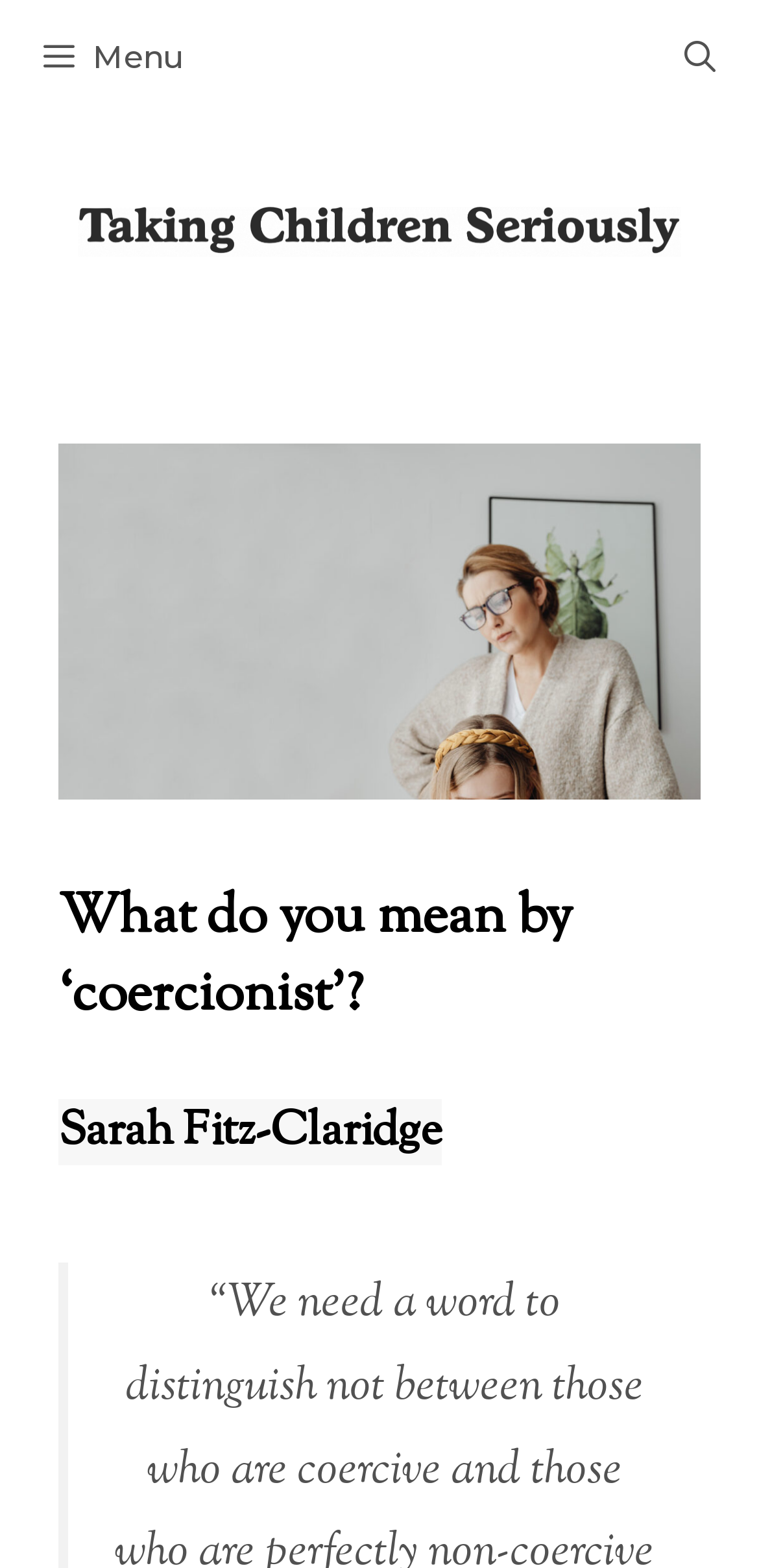Explain the webpage's layout and main content in detail.

The webpage is about the concept of "coercionist" and its meaning. At the top of the page, there is a navigation bar with a search bar link on the right side and a menu button on the left side. Below the navigation bar, there is a banner section that contains a link to the website "Taking Children Seriously" with a logo image and another image of a mother and child.

The main content of the page is divided into sections, with a heading that reads "What do you mean by ‘coercionist’?" followed by a subheading with the author's name, "Sarah Fitz-Claridge", which is also a link. The author's name is positioned below the main heading, and the link to the author's name is placed to the right of the text.